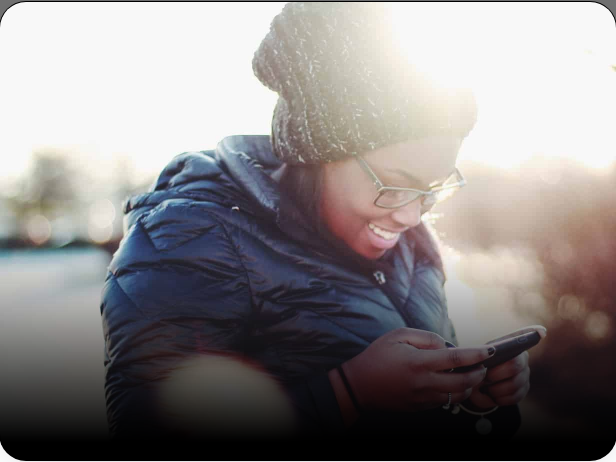Answer the following query concisely with a single word or phrase:
What is the woman possibly doing on her smartphone?

Enjoying a message or social media content